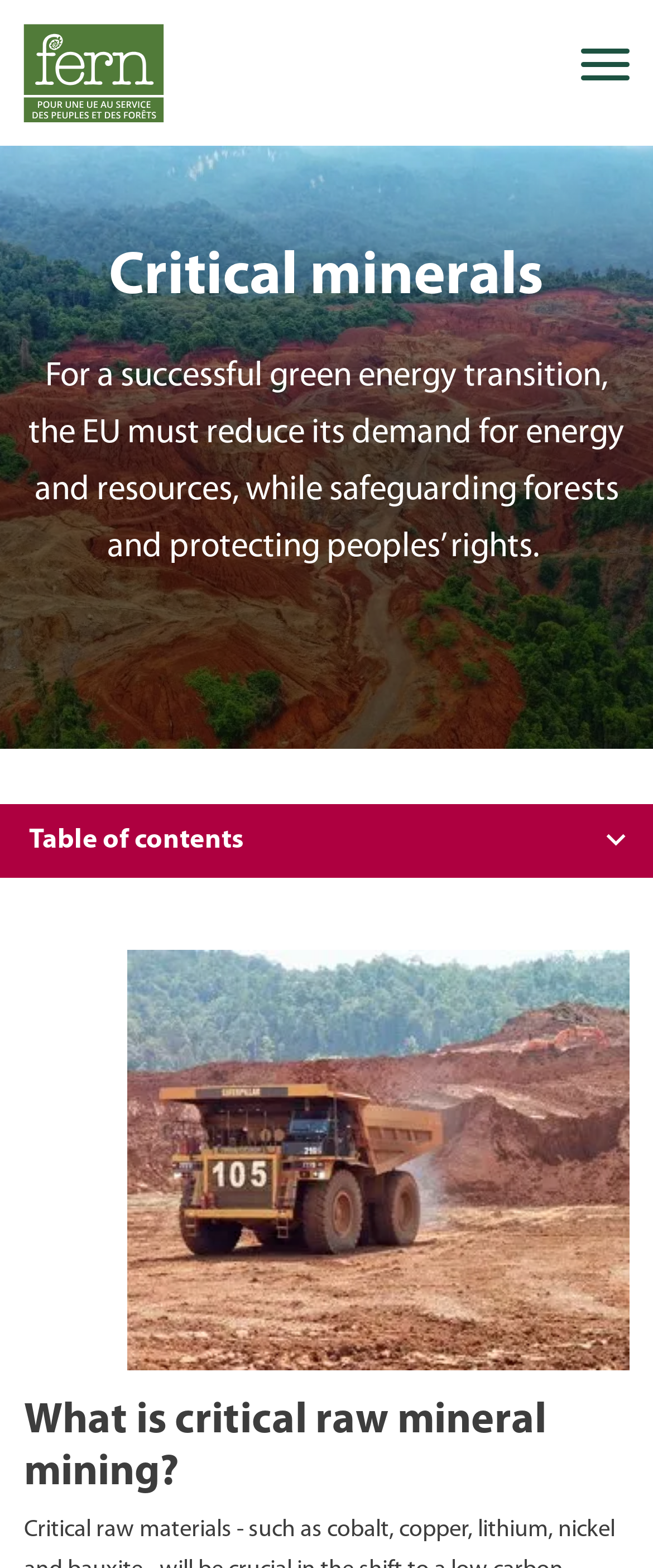Please study the image and answer the question comprehensively:
What type of energy transition is being discussed?

The webpage mentions 'a successful green energy transition', which implies that the energy transition being discussed is focused on environmentally friendly and sustainable energy sources.